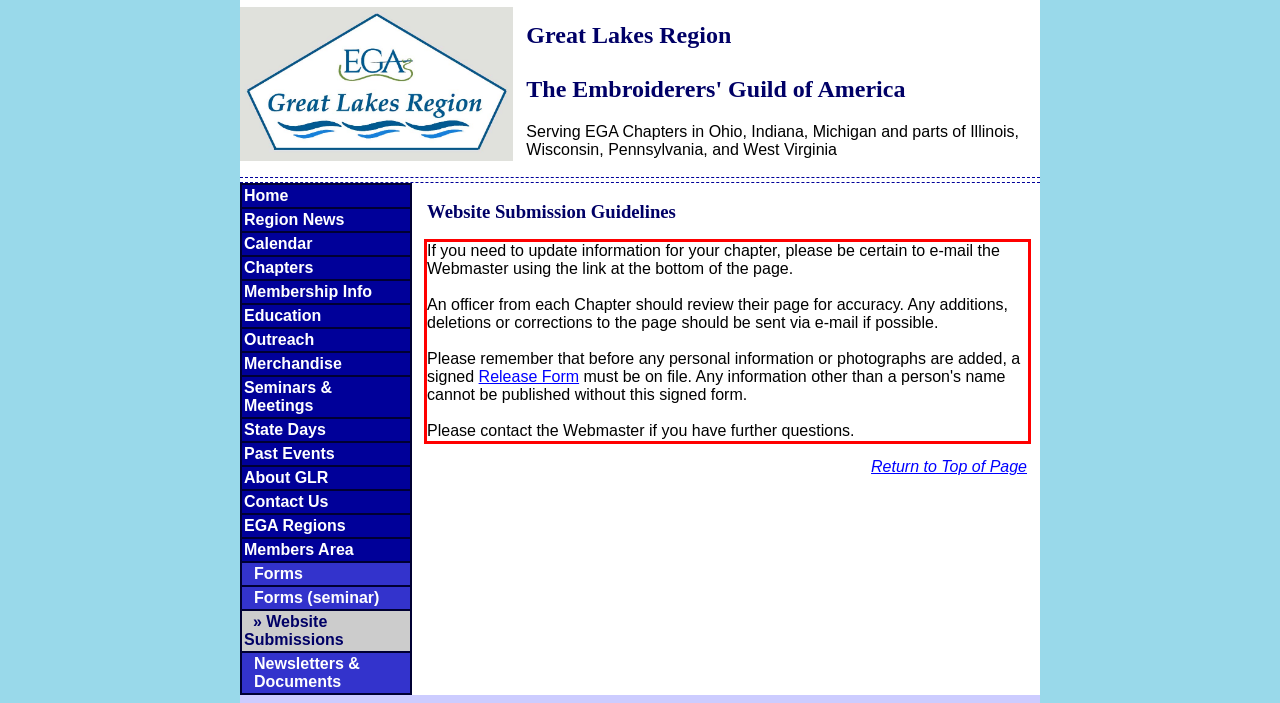In the given screenshot, locate the red bounding box and extract the text content from within it.

If you need to update information for your chapter, please be certain to e-mail the Webmaster using the link at the bottom of the page. An officer from each Chapter should review their page for accuracy. Any additions, deletions or corrections to the page should be sent via e-mail if possible. Please remember that before any personal information or photographs are added, a signed Release Form must be on file. Any information other than a person's name cannot be published without this signed form. Please contact the Webmaster if you have further questions.